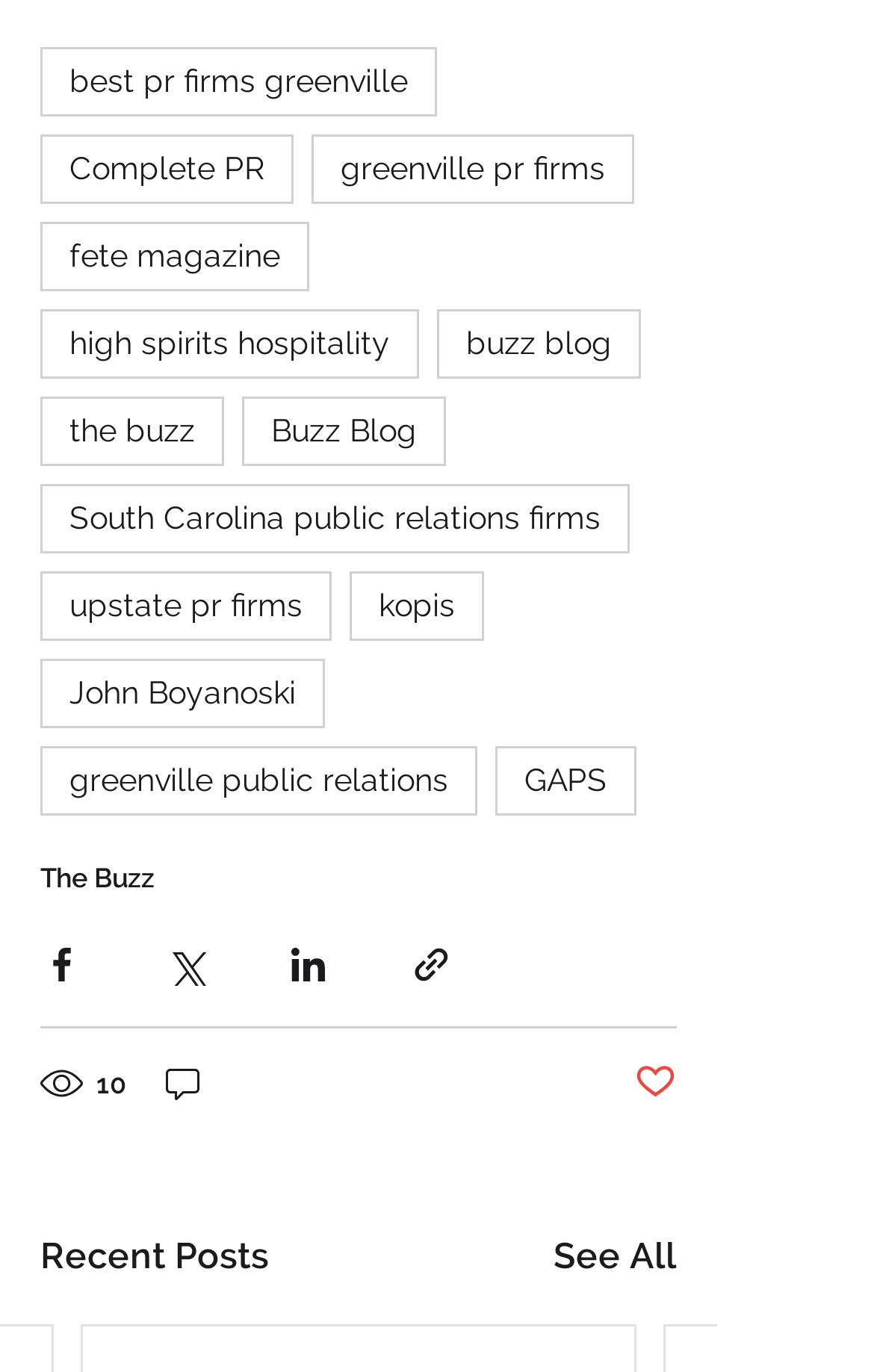How many views does the current post have?
Please describe in detail the information shown in the image to answer the question.

I found a generic element that says '10 views', which indicates the number of views the current post has.